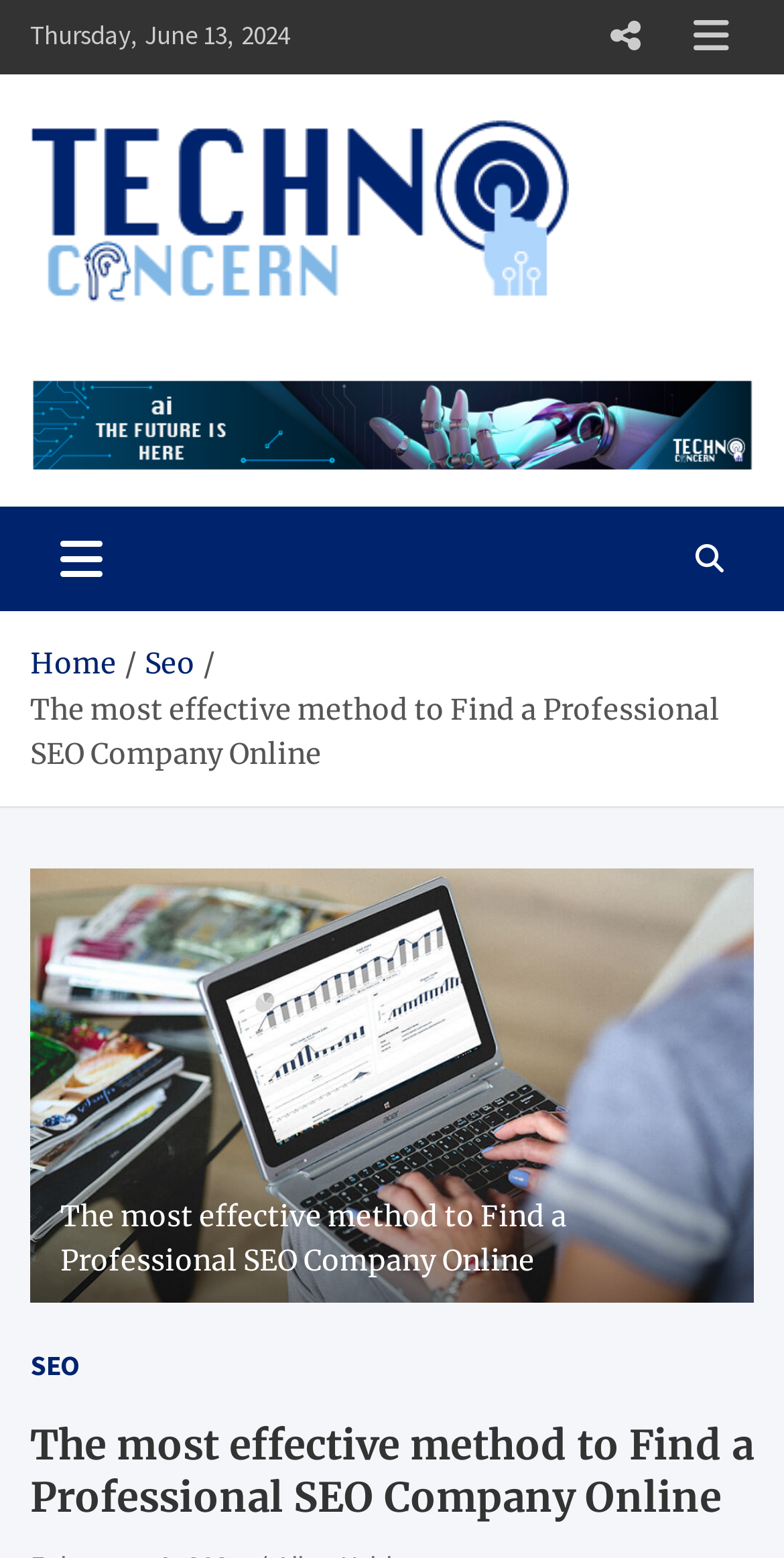Can you determine the bounding box coordinates of the area that needs to be clicked to fulfill the following instruction: "Click the SEO link"?

[0.038, 0.863, 0.103, 0.891]